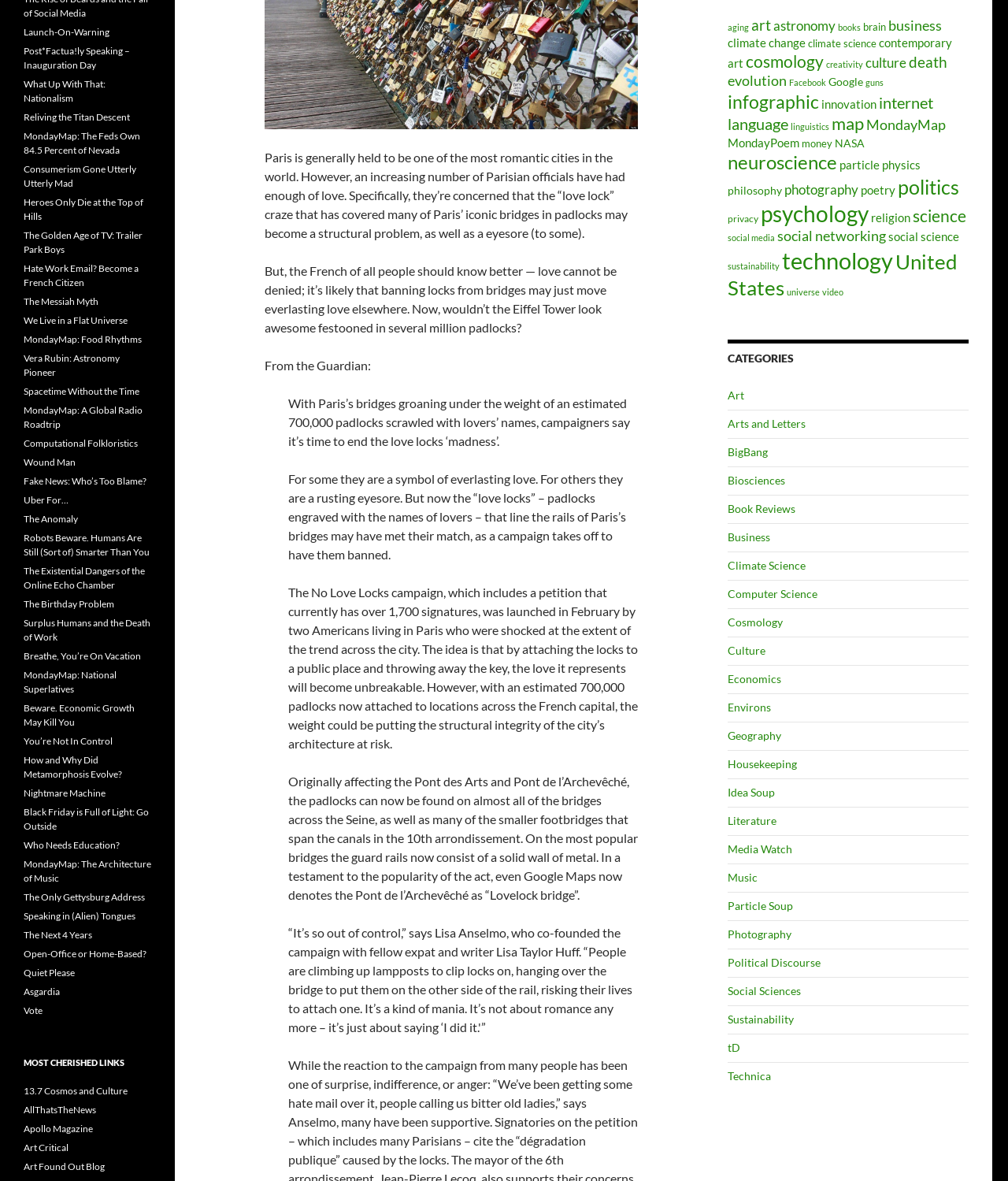Predict the bounding box coordinates of the UI element that matches this description: "Speaking in (Alien) Tongues". The coordinates should be in the format [left, top, right, bottom] with each value between 0 and 1.

[0.023, 0.771, 0.134, 0.781]